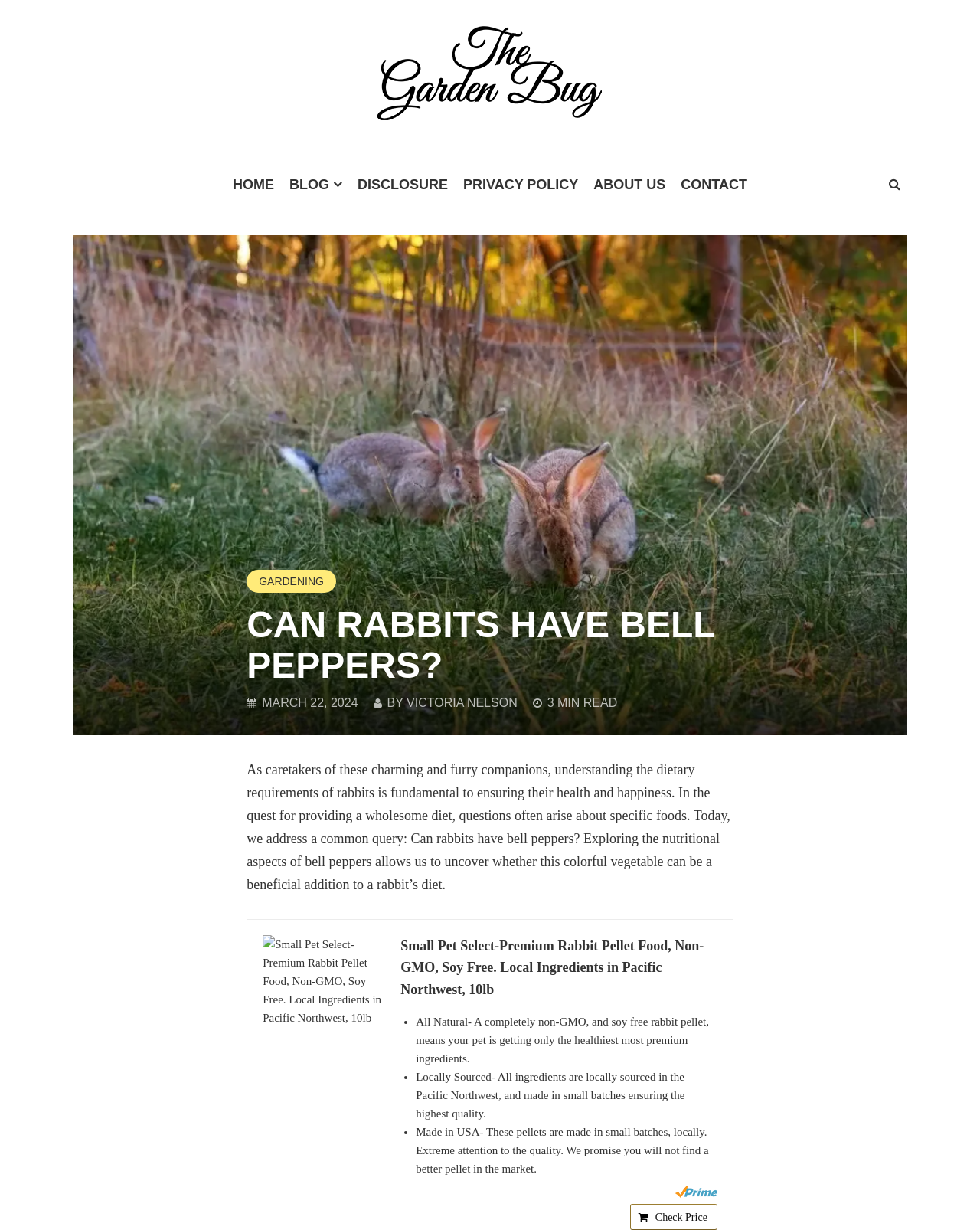Can you find the bounding box coordinates of the area I should click to execute the following instruction: "Check the price of the rabbit pellet food"?

[0.643, 0.979, 0.732, 1.0]